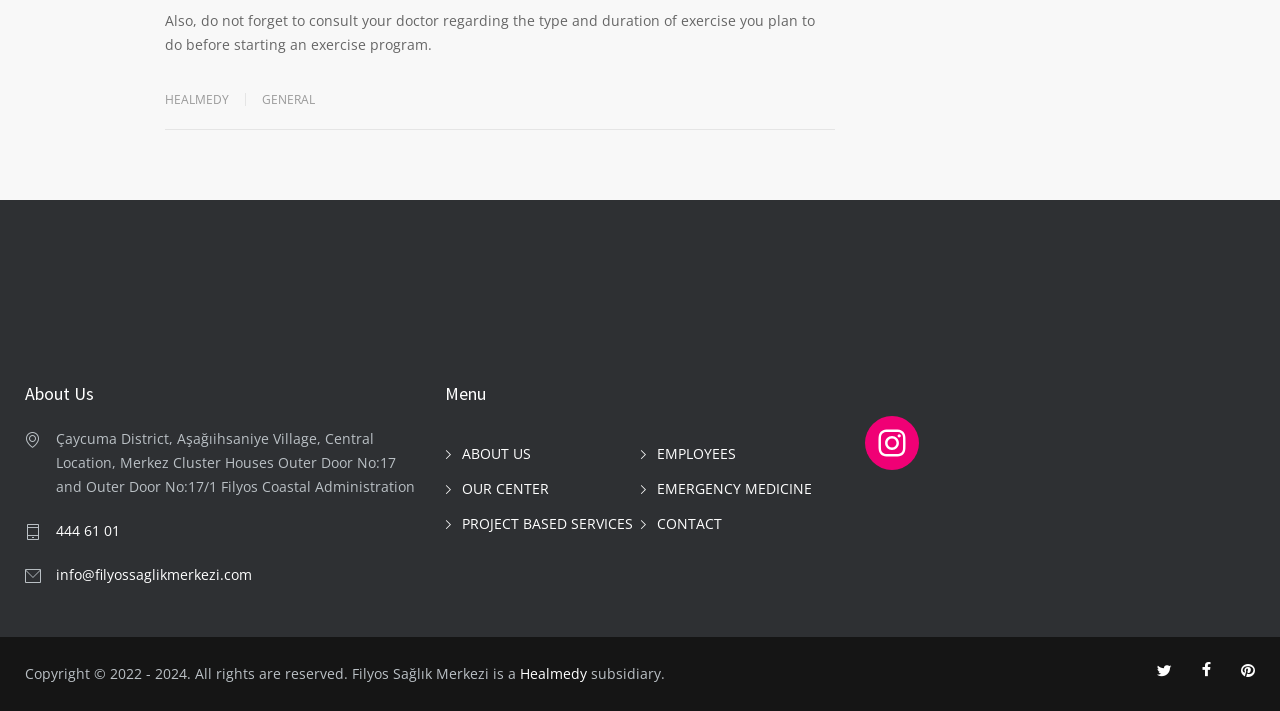Give the bounding box coordinates for this UI element: "PROJECT BASED SERVICES". The coordinates should be four float numbers between 0 and 1, arranged as [left, top, right, bottom].

[0.348, 0.722, 0.495, 0.749]